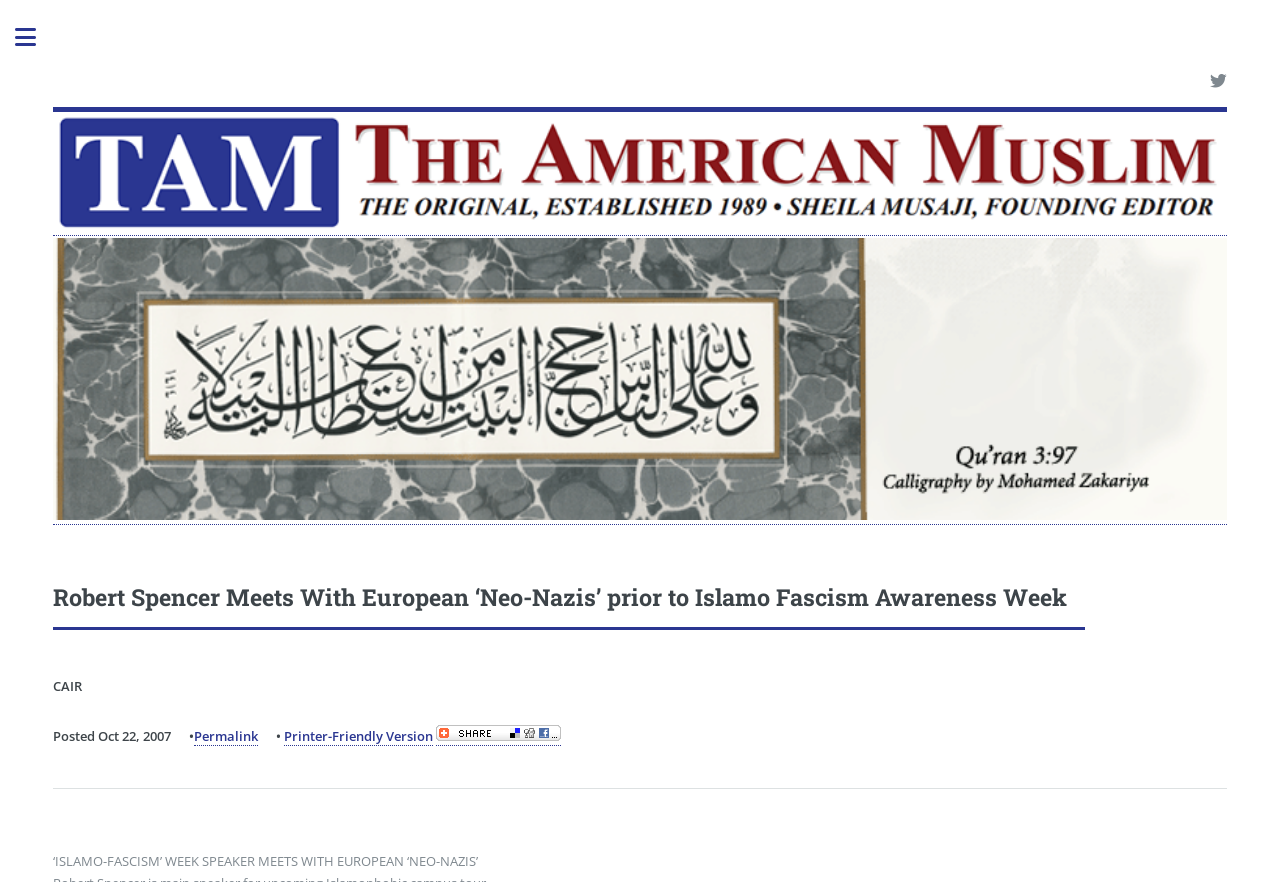Identify the bounding box for the described UI element: "Permalink".

[0.152, 0.824, 0.202, 0.846]